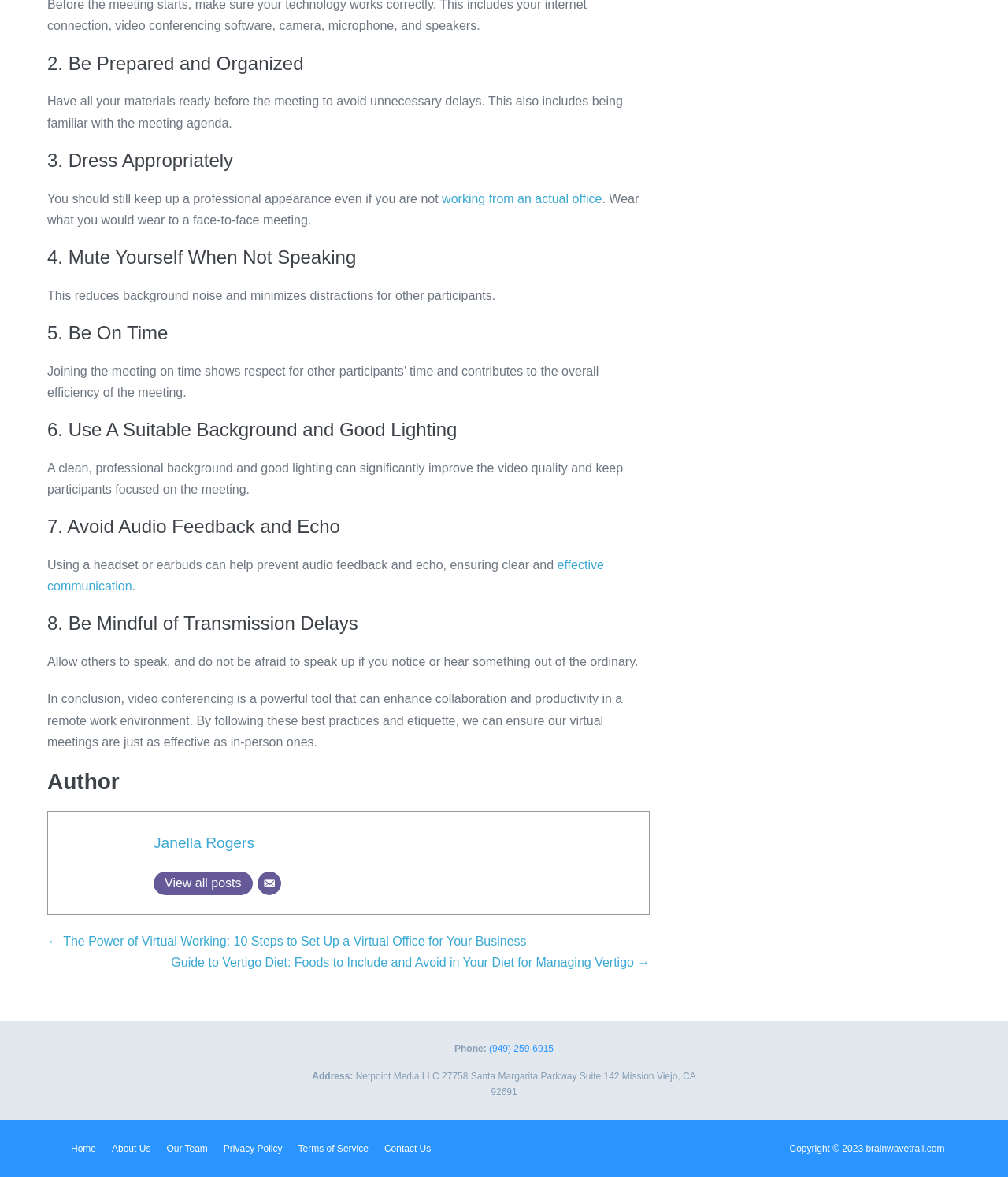What is the importance of being on time for virtual meetings?
Using the information from the image, give a concise answer in one word or a short phrase.

Respect for others' time